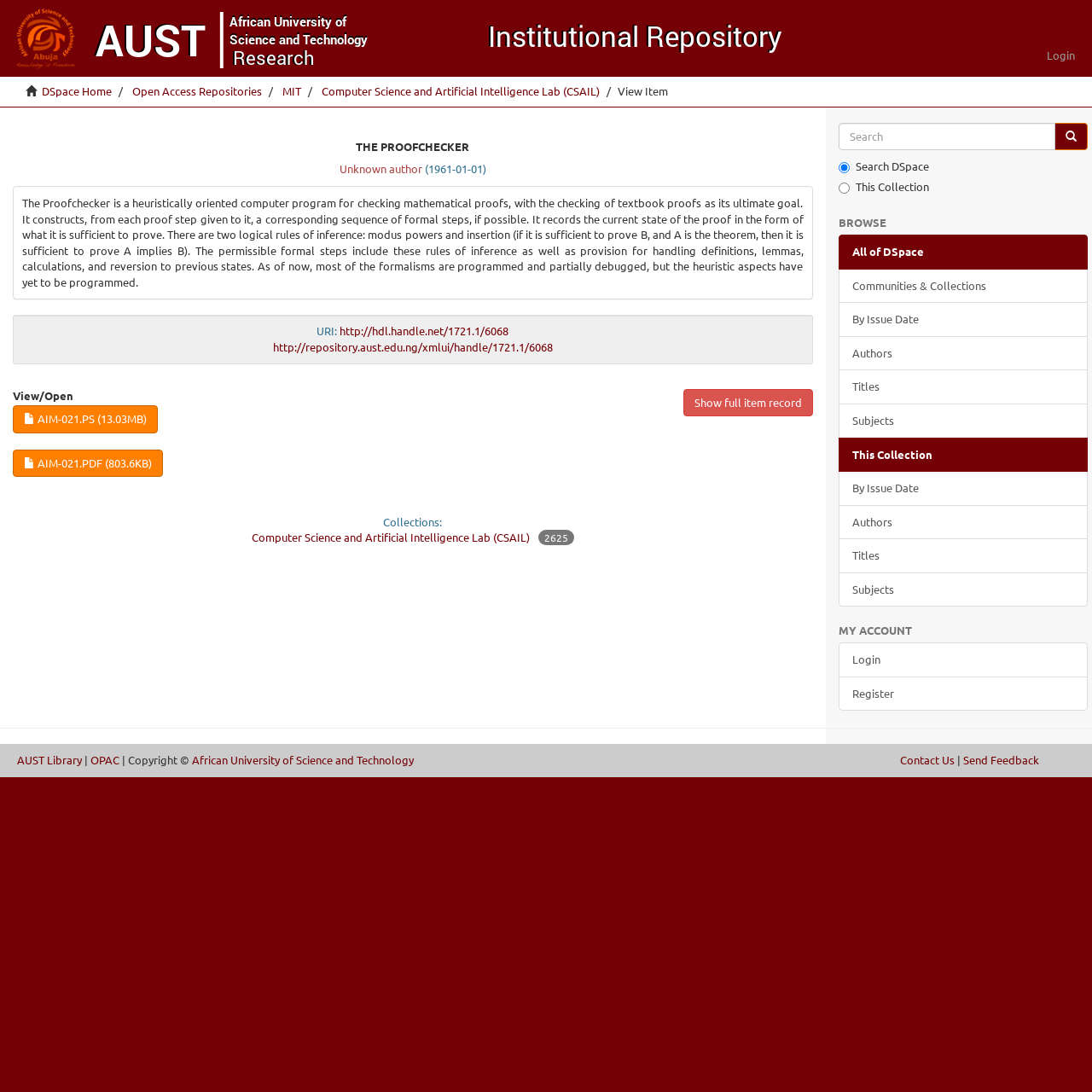Locate and provide the bounding box coordinates for the HTML element that matches this description: "Communities & Collections".

[0.768, 0.246, 0.996, 0.278]